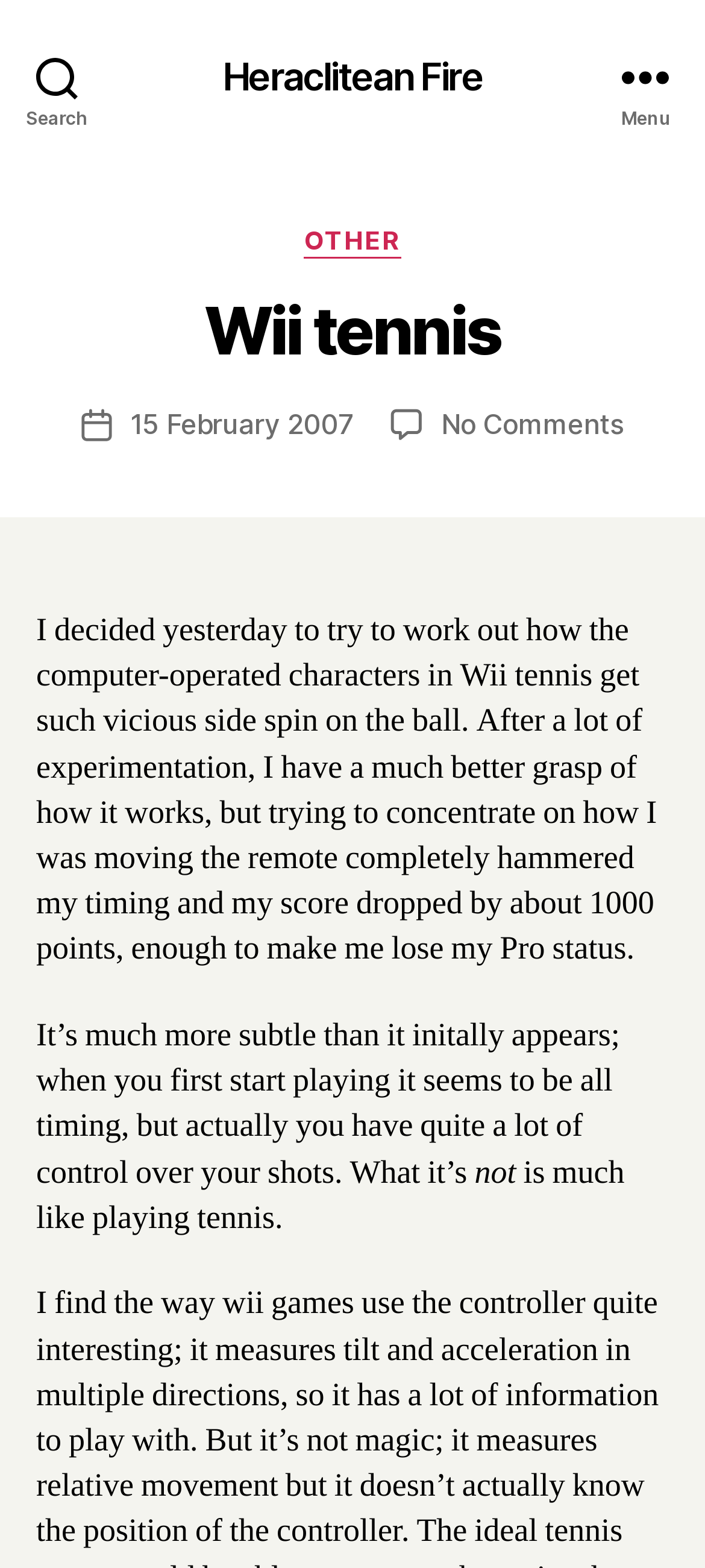Using the webpage screenshot, locate the HTML element that fits the following description and provide its bounding box: "Heraclitean Fire".

[0.315, 0.036, 0.685, 0.061]